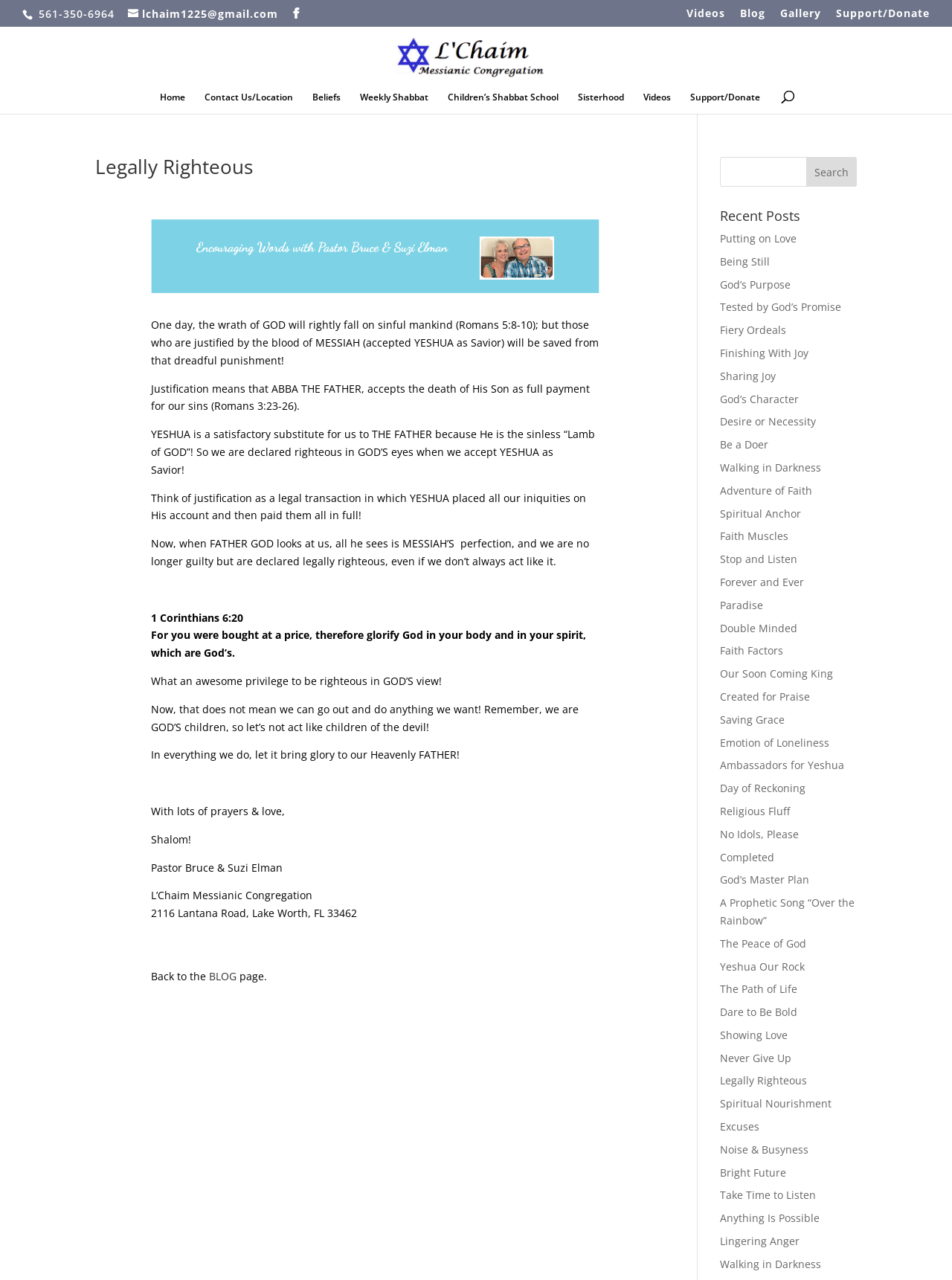Can you find the bounding box coordinates for the element that needs to be clicked to execute this instruction: "Search for something"? The coordinates should be given as four float numbers between 0 and 1, i.e., [left, top, right, bottom].

[0.157, 0.02, 0.877, 0.021]